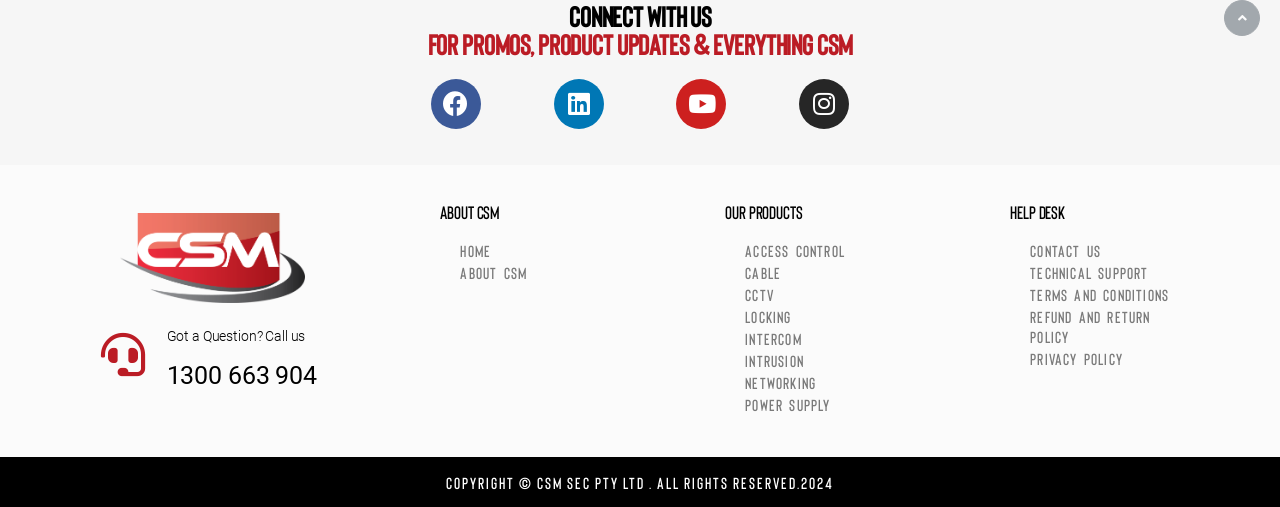Find the bounding box coordinates of the clickable area required to complete the following action: "Scroll to the top of the page".

[0.956, 0.0, 0.984, 0.071]